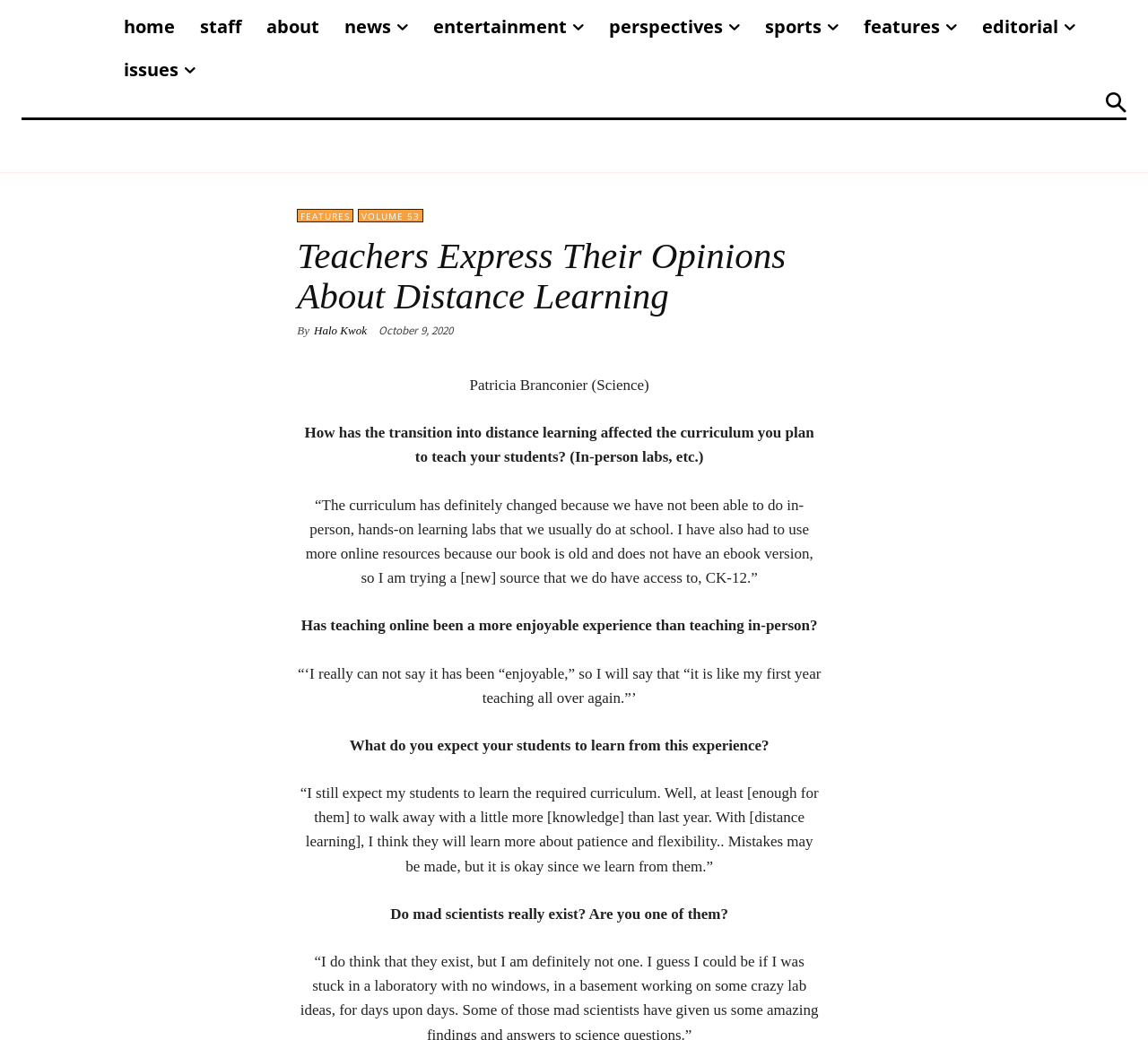Please specify the bounding box coordinates of the region to click in order to perform the following instruction: "read article by Halo Kwok".

[0.273, 0.309, 0.319, 0.326]